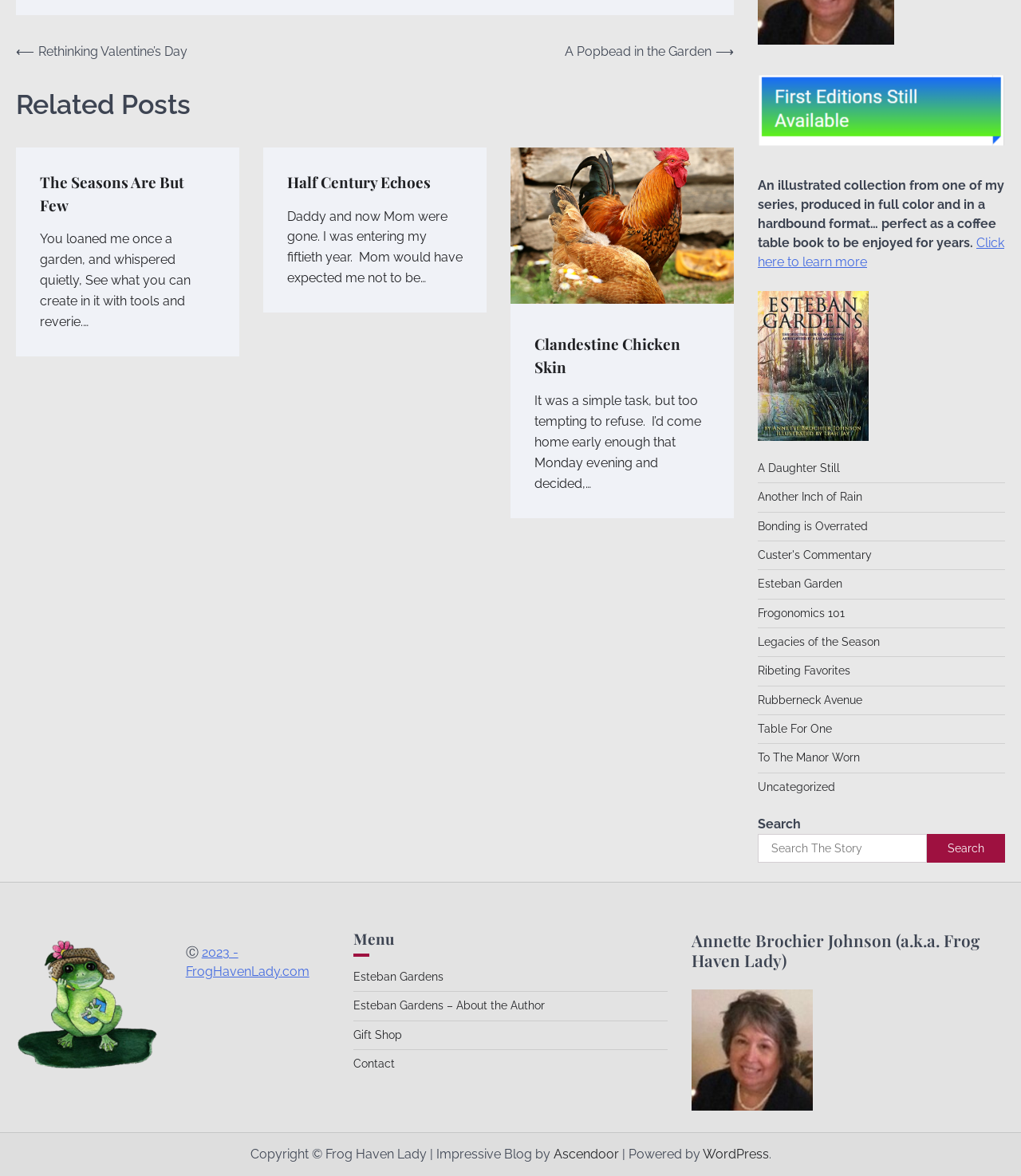Please identify the bounding box coordinates of the element's region that should be clicked to execute the following instruction: "Click on the 'Rethinking Valentine’s Day' link". The bounding box coordinates must be four float numbers between 0 and 1, i.e., [left, top, right, bottom].

[0.016, 0.036, 0.184, 0.052]